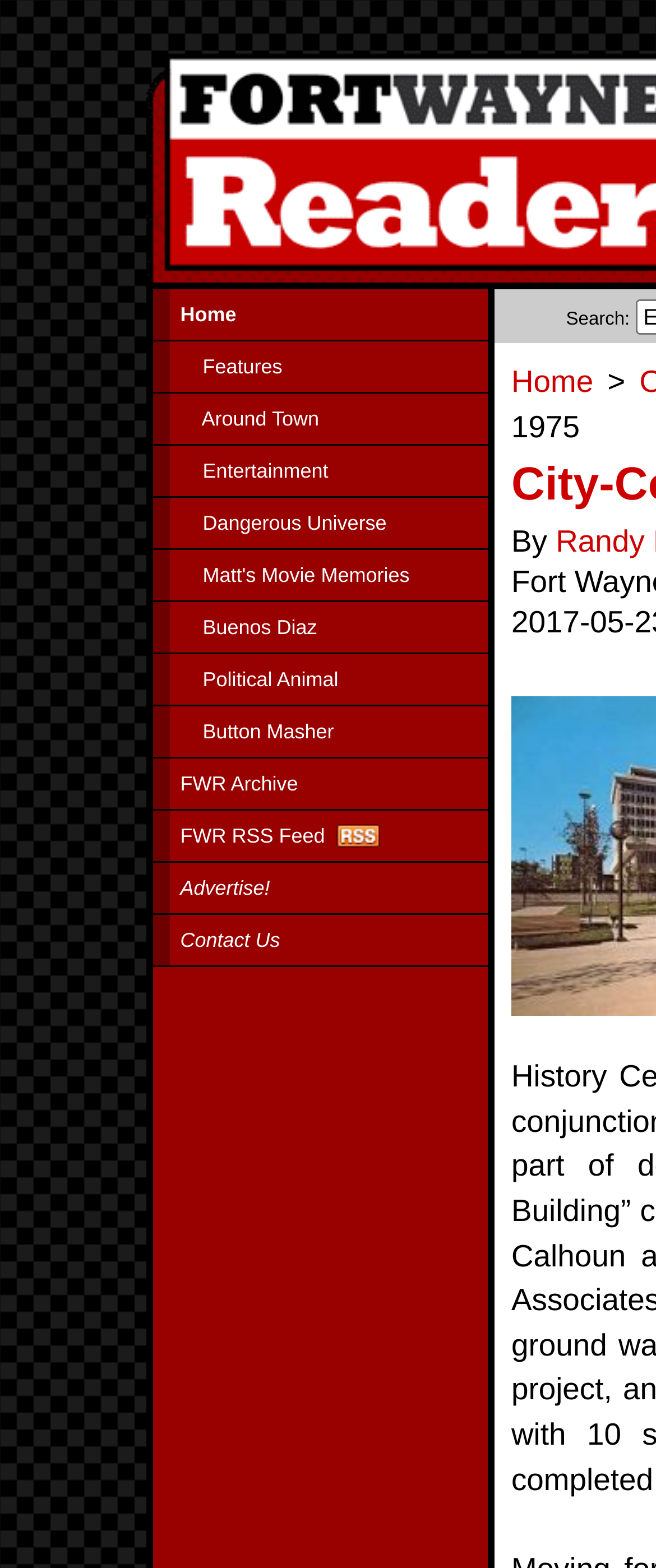Use a single word or phrase to answer the question: How many links are in the top navigation bar?

10